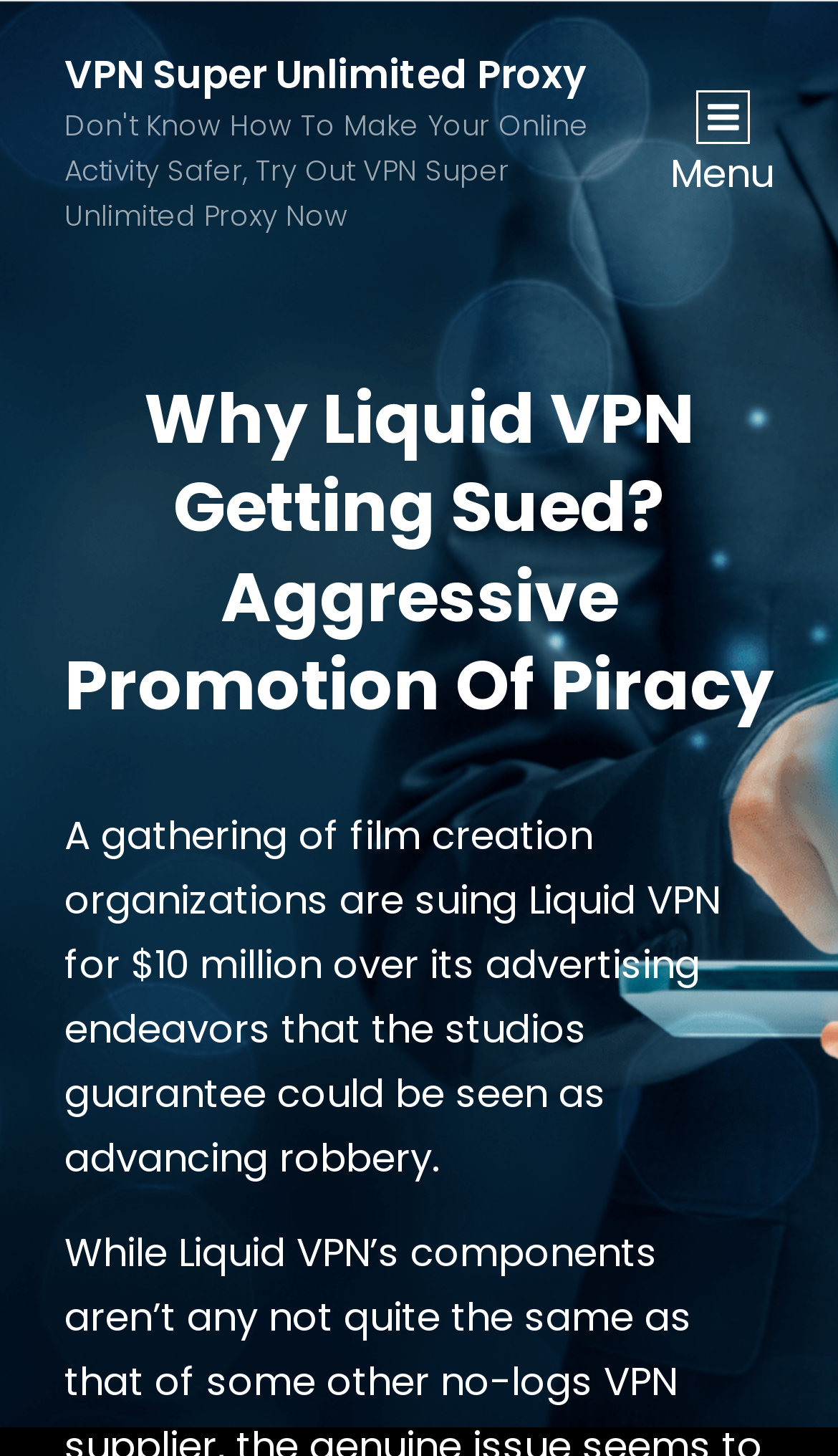Provide the bounding box coordinates for the UI element described in this sentence: "Menu". The coordinates should be four float values between 0 and 1, i.e., [left, top, right, bottom].

[0.774, 0.047, 0.949, 0.148]